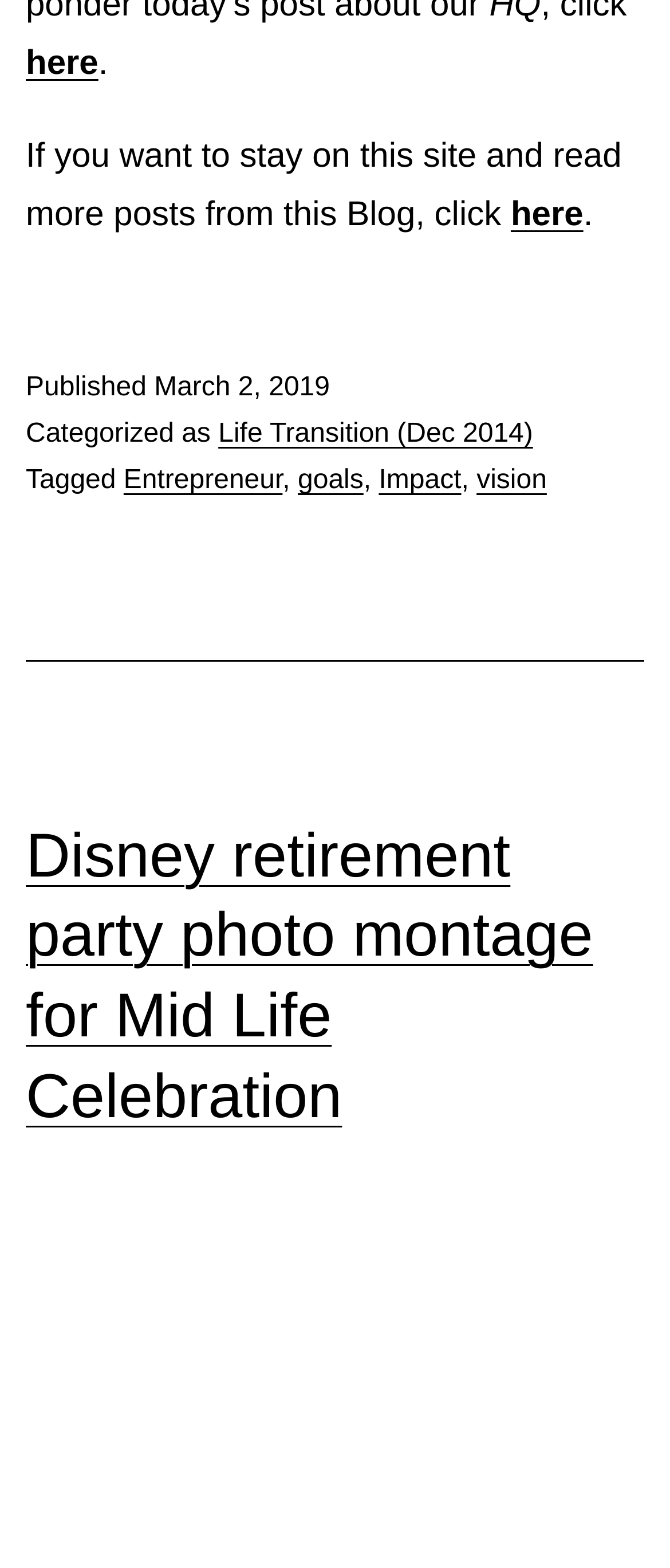Specify the bounding box coordinates (top-left x, top-left y, bottom-right x, bottom-right y) of the UI element in the screenshot that matches this description: goals

[0.444, 0.298, 0.543, 0.316]